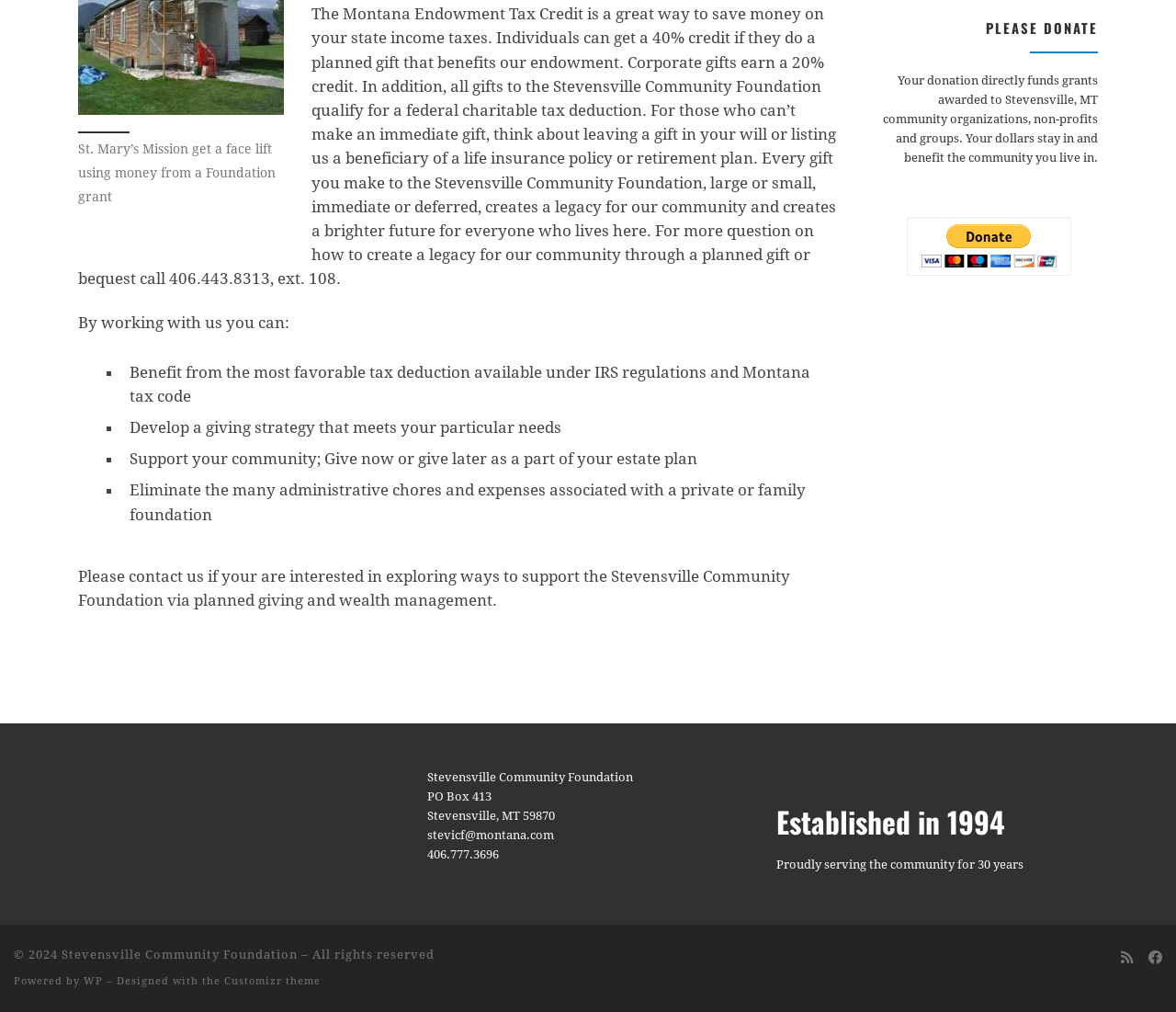Using the given element description, provide the bounding box coordinates (top-left x, top-left y, bottom-right x, bottom-right y) for the corresponding UI element in the screenshot: Customizr theme

[0.191, 0.963, 0.273, 0.975]